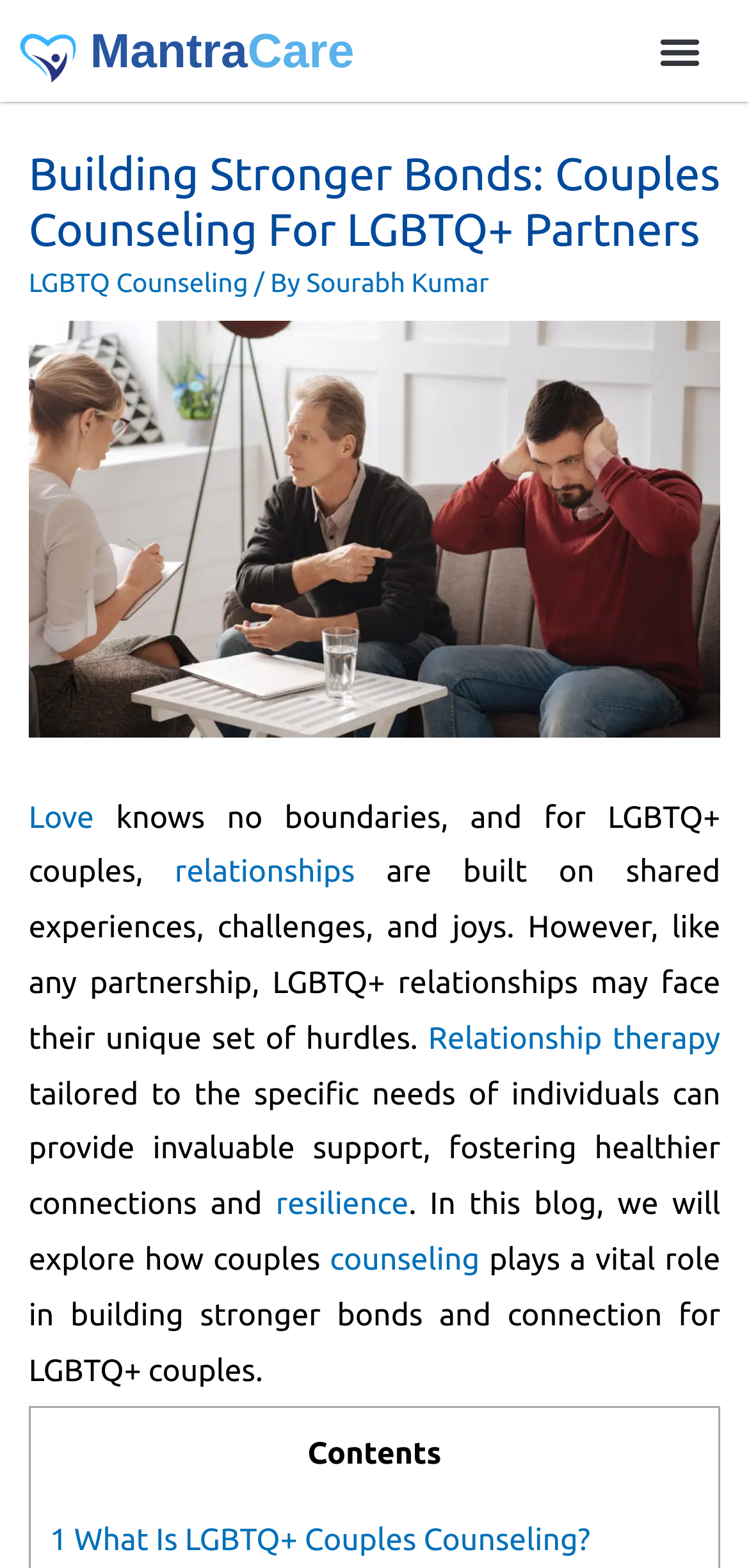Use a single word or phrase to answer the question:
What is the purpose of therapy for LGBTQ+ relationships?

Fostering healthier connections